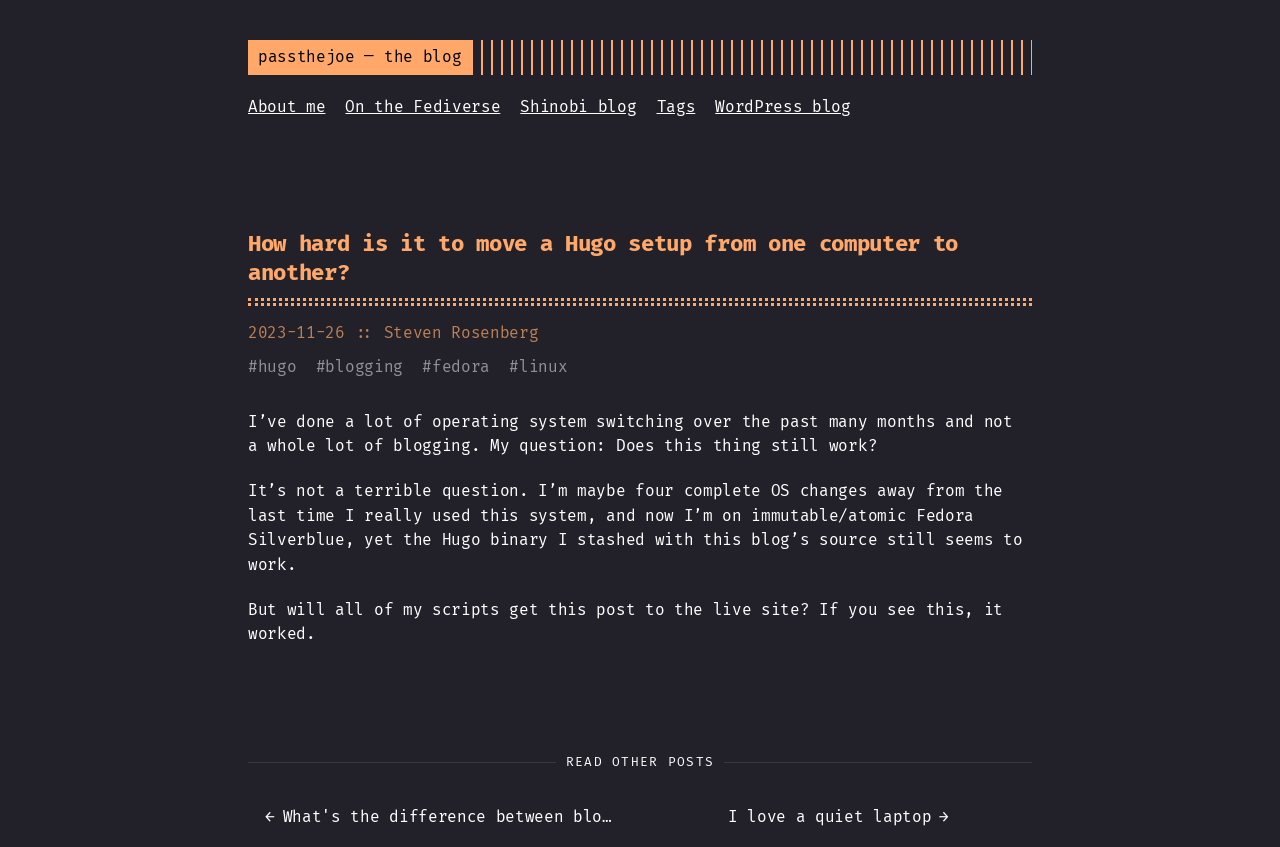Find the bounding box coordinates of the element to click in order to complete this instruction: "read about the author". The bounding box coordinates must be four float numbers between 0 and 1, denoted as [left, top, right, bottom].

[0.194, 0.114, 0.254, 0.137]